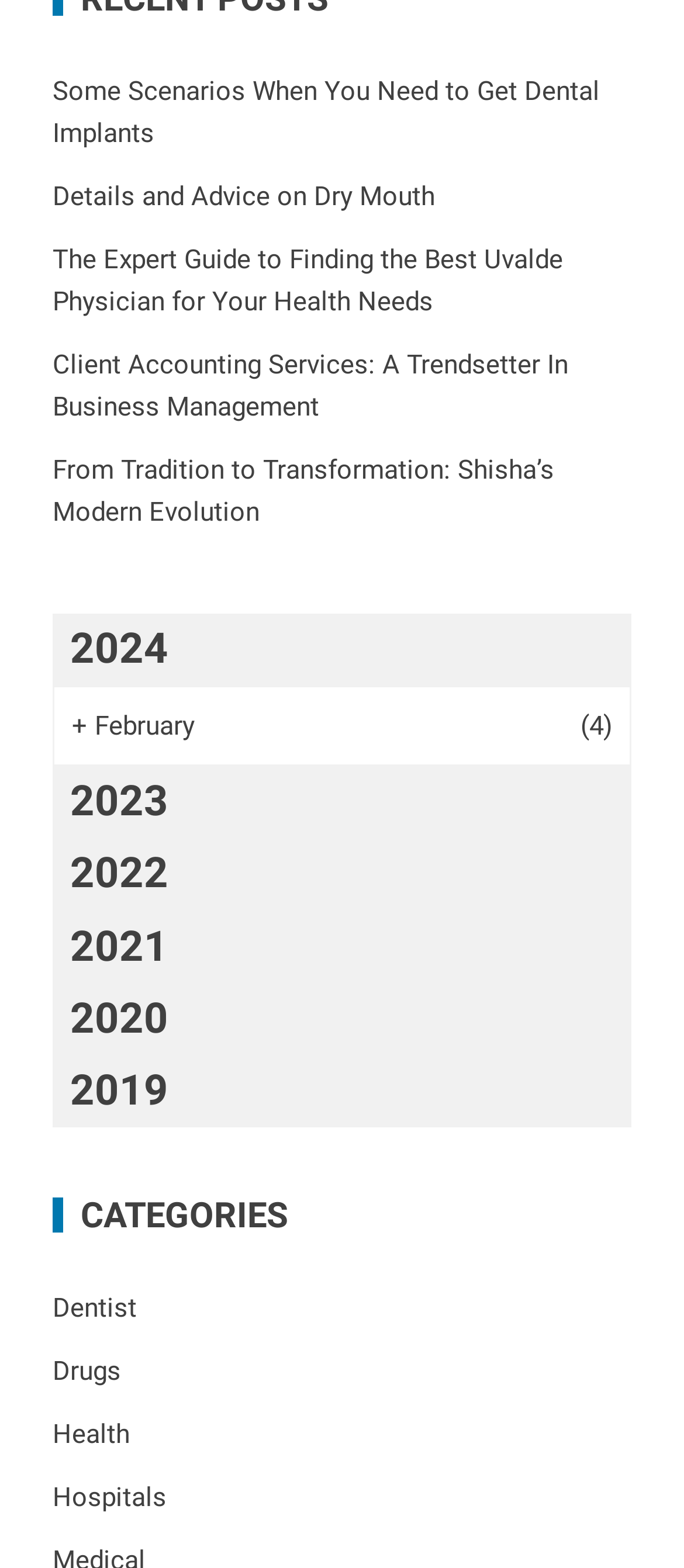Please give a succinct answer to the question in one word or phrase:
What is the category listed below the year 2024?

CATEGORIES